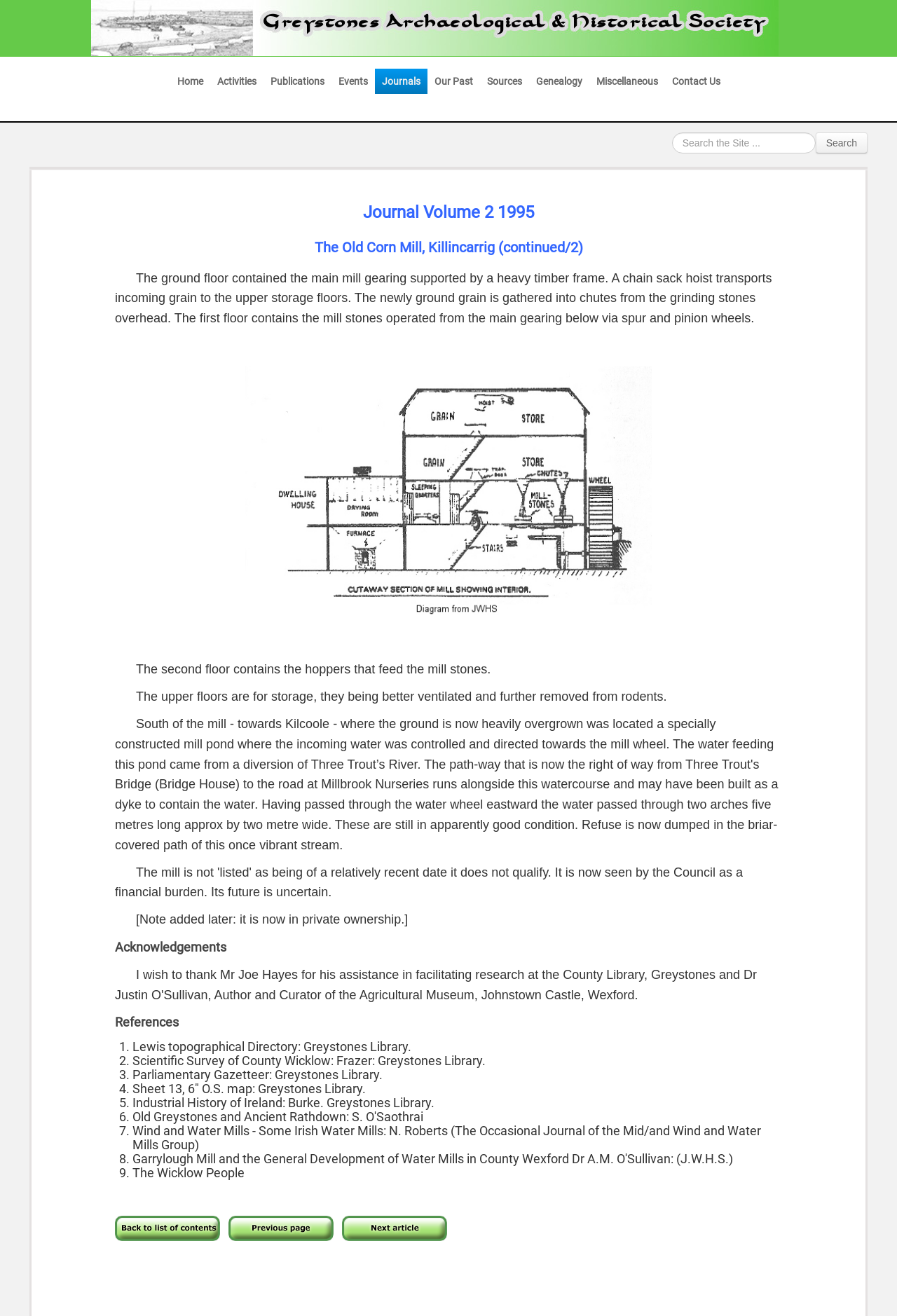Please answer the following question using a single word or phrase: How many references are there in the article?

7